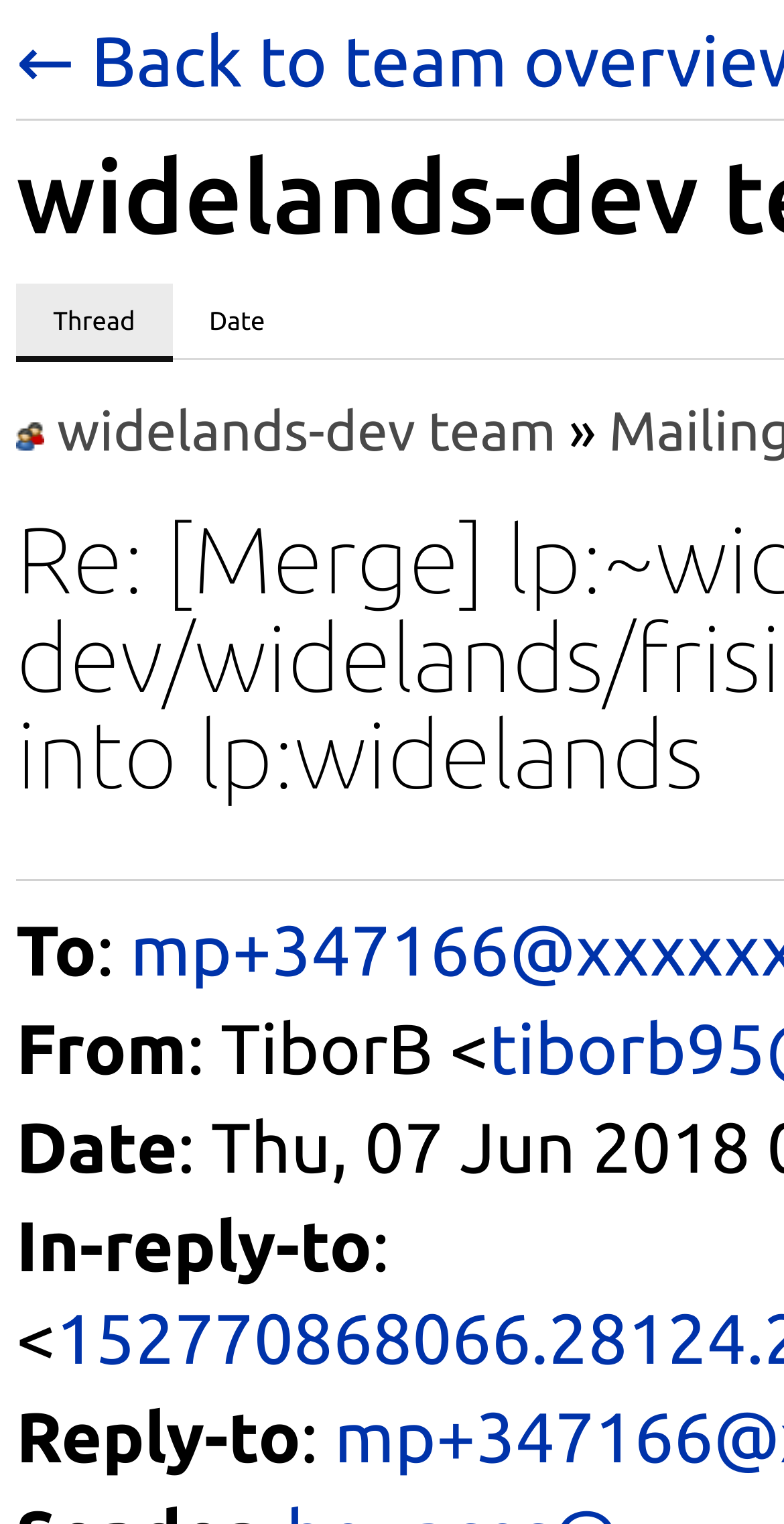Refer to the image and provide a thorough answer to this question:
What is the category of the message?

I found the answer by looking at the root element's text, which includes 'Mailing list archive', indicating that the message is categorized under mailing list archive.